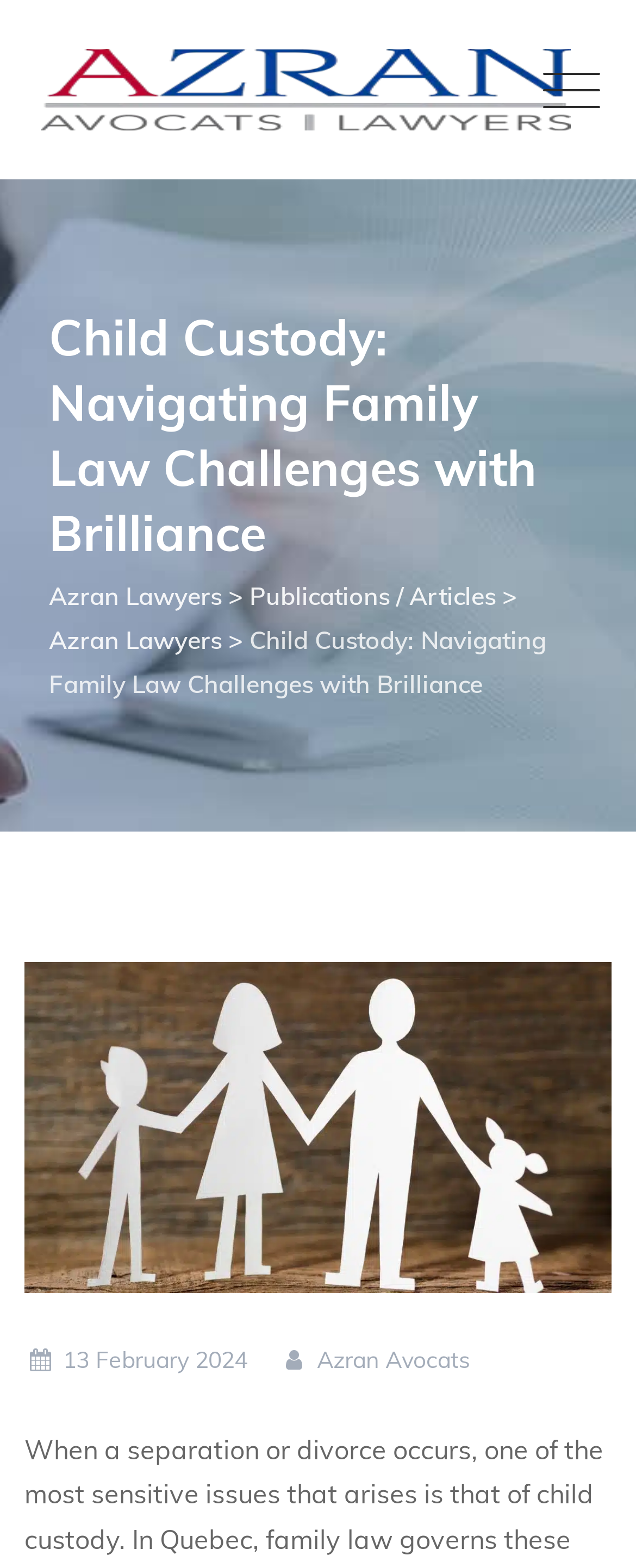What is the name of the law firm?
Craft a detailed and extensive response to the question.

The name of the law firm can be found in the top-left corner of the webpage, where it is written as 'Azran Lawyers' in a logo format, and also as a link below the main heading.